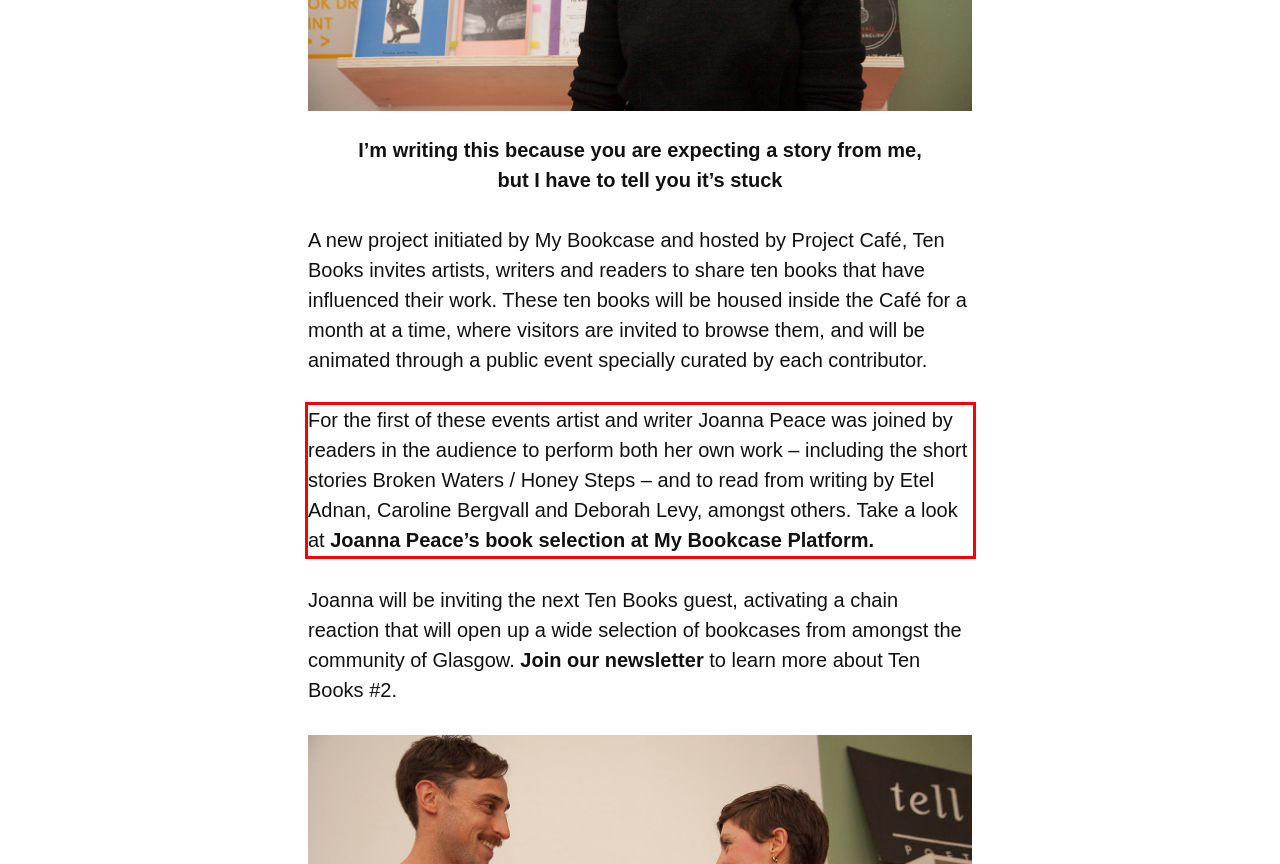With the provided screenshot of a webpage, locate the red bounding box and perform OCR to extract the text content inside it.

For the first of these events artist and writer Joanna Peace was joined by readers in the audience to perform both her own work – including the short stories Broken Waters / Honey Steps – and to read from writing by Etel Adnan, Caroline Bergvall and Deborah Levy, amongst others. Take a look at Joanna Peace’s book selection at My Bookcase Platform.